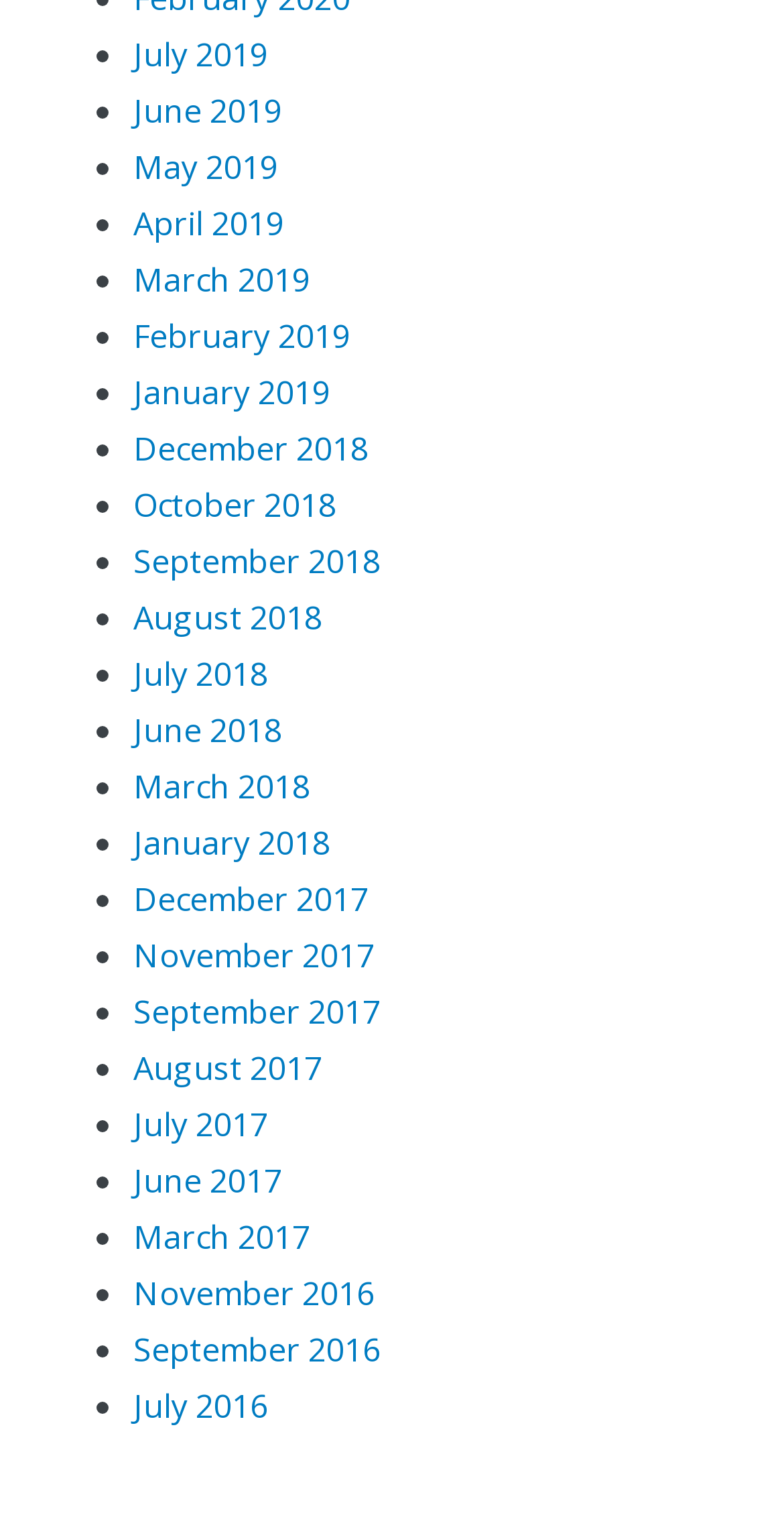Please identify the bounding box coordinates of the clickable element to fulfill the following instruction: "View November 2016". The coordinates should be four float numbers between 0 and 1, i.e., [left, top, right, bottom].

[0.17, 0.84, 0.478, 0.869]